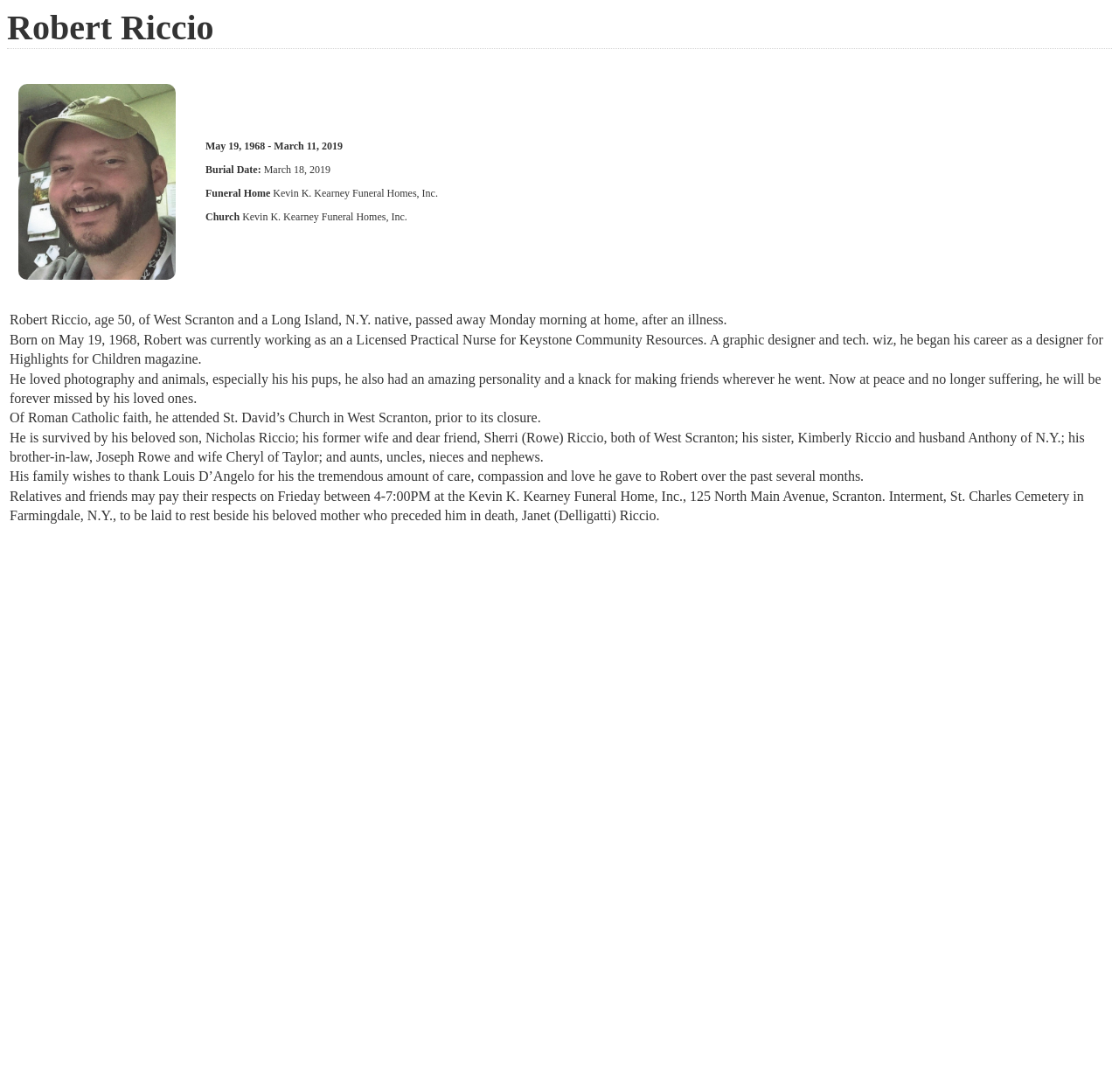Describe the webpage meticulously, covering all significant aspects.

The webpage is a memorial page for Robert Riccio, who passed away on March 11, 2019. At the top of the page, there is a heading with his name. Below the heading, there is a table with two rows. The first row contains an image on the left and a block of text on the right, which provides information about Robert's burial date, funeral home, and church. The text also includes two links to Kevin K. Kearney Funeral Homes, Inc.

The second row of the table contains a longer block of text that serves as an obituary for Robert. The text describes his life, including his age, occupation, and interests. It also lists his surviving family members and expresses gratitude to Louis D'Angelo for his care and compassion. The text concludes with information about the funeral service and burial location.

Throughout the obituary, there are several paragraphs of text that provide more details about Robert's life and family. The text is organized in a clear and readable format, with each paragraph focusing on a specific aspect of Robert's life. Overall, the webpage is a tribute to Robert's life and provides a sense of his personality and accomplishments.